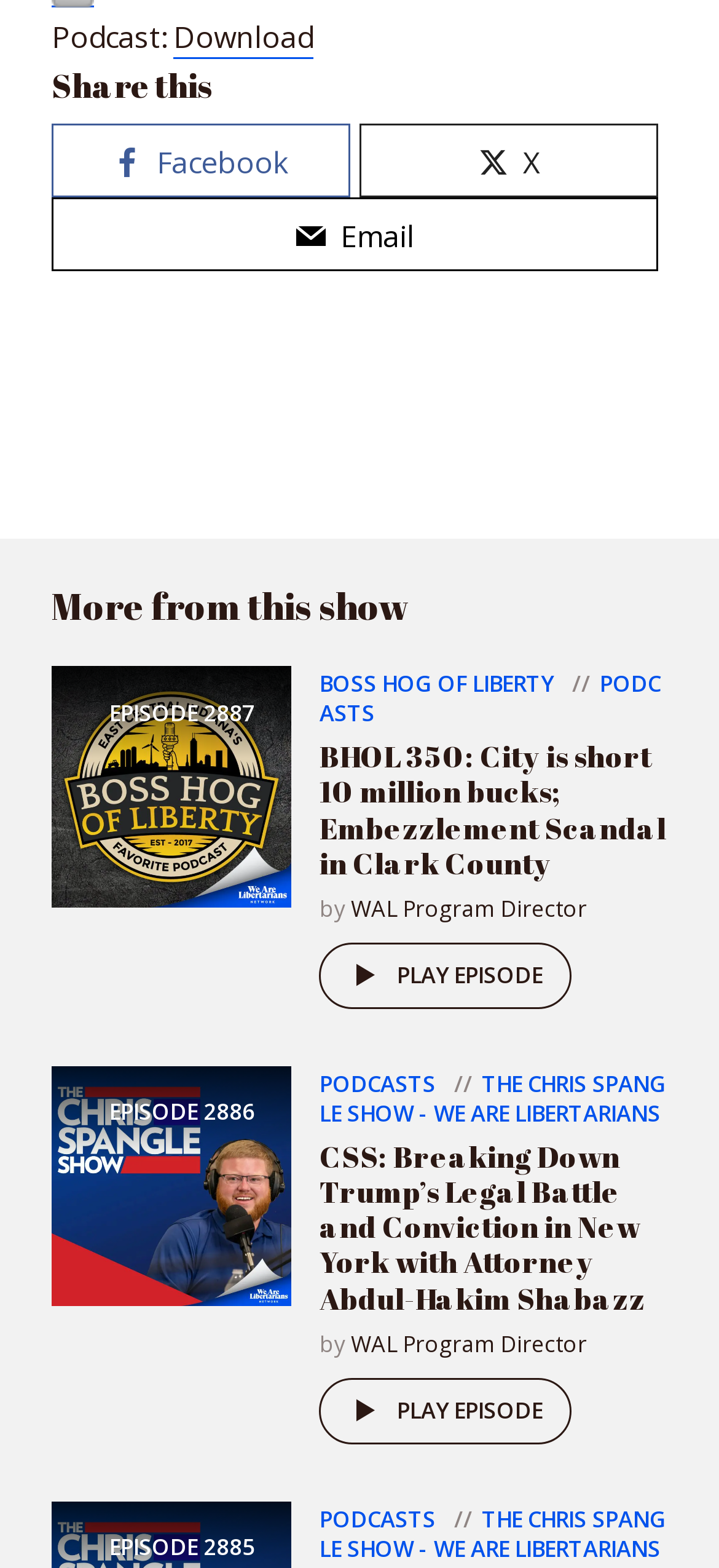How many sharing options are available?
Make sure to answer the question with a detailed and comprehensive explanation.

I counted the number of sharing links on the page, which are 'Facebook', 'X', and 'Email'. Therefore, there are 3 sharing options available.